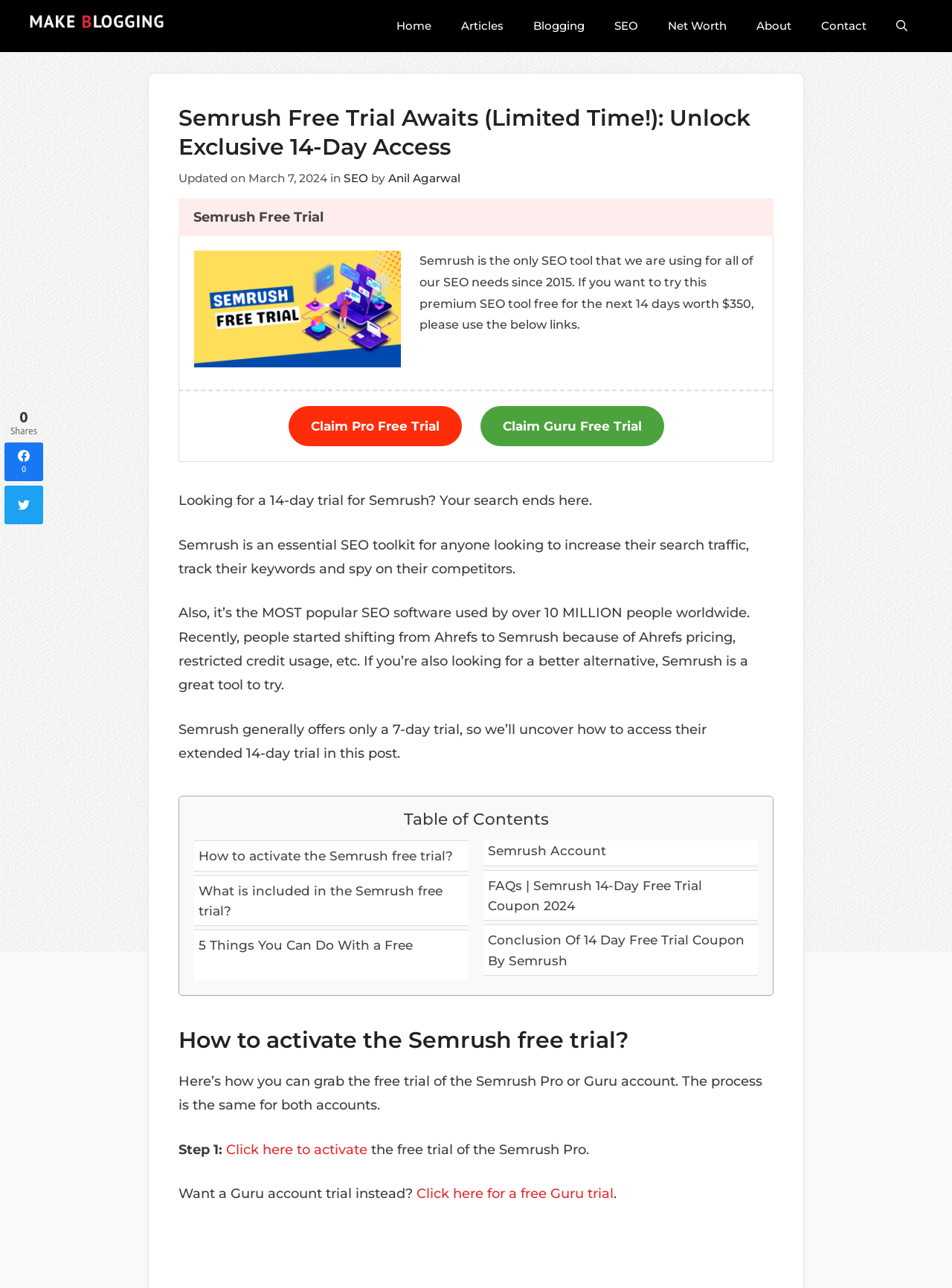What is the duration of the free trial offered by Semrush?
Using the image, provide a concise answer in one word or a short phrase.

14 days